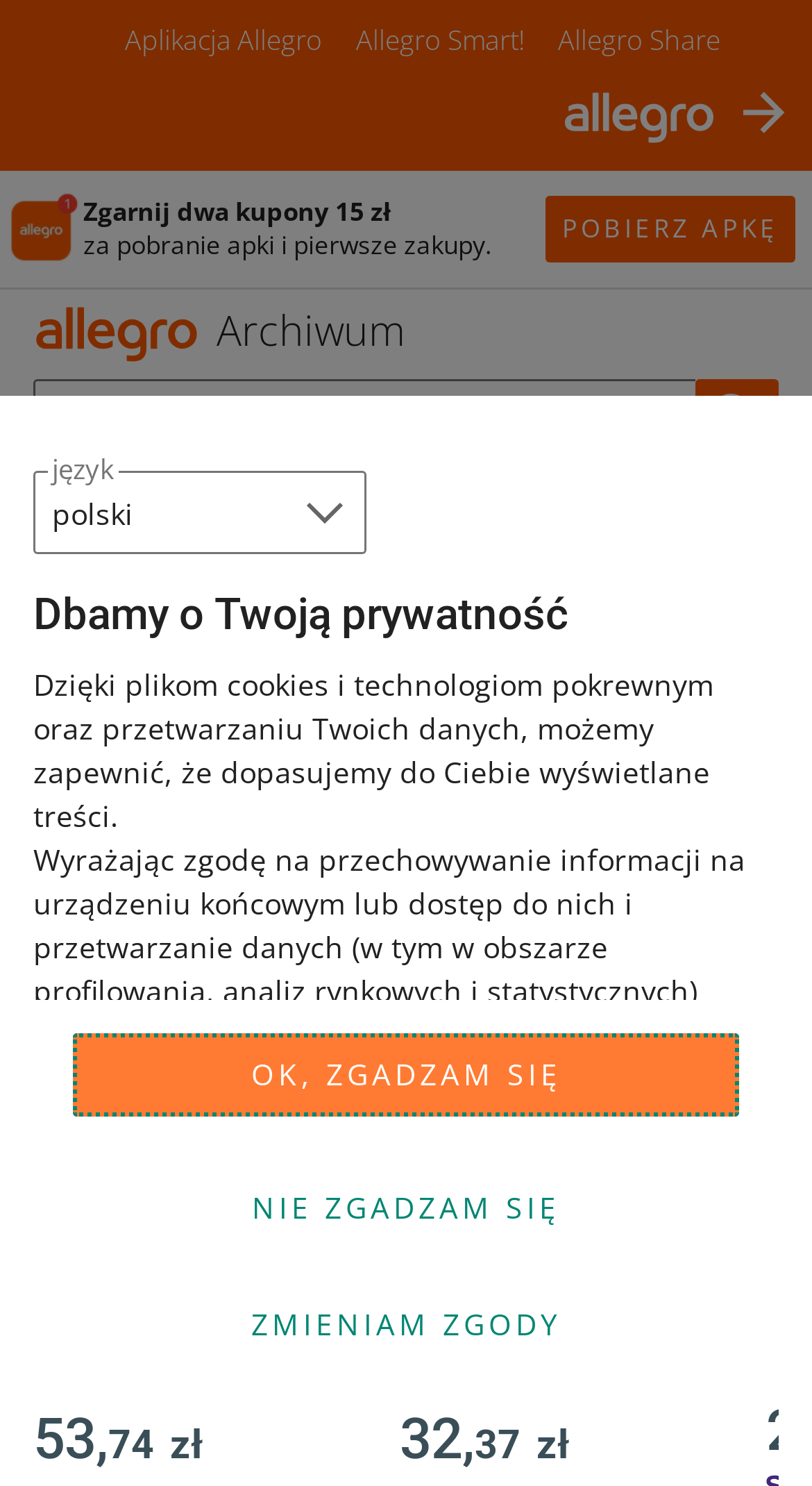Using the given description, provide the bounding box coordinates formatted as (top-left x, top-left y, bottom-right x, bottom-right y), with all values being floating point numbers between 0 and 1. Description: pobierz apkę

[0.672, 0.132, 0.979, 0.177]